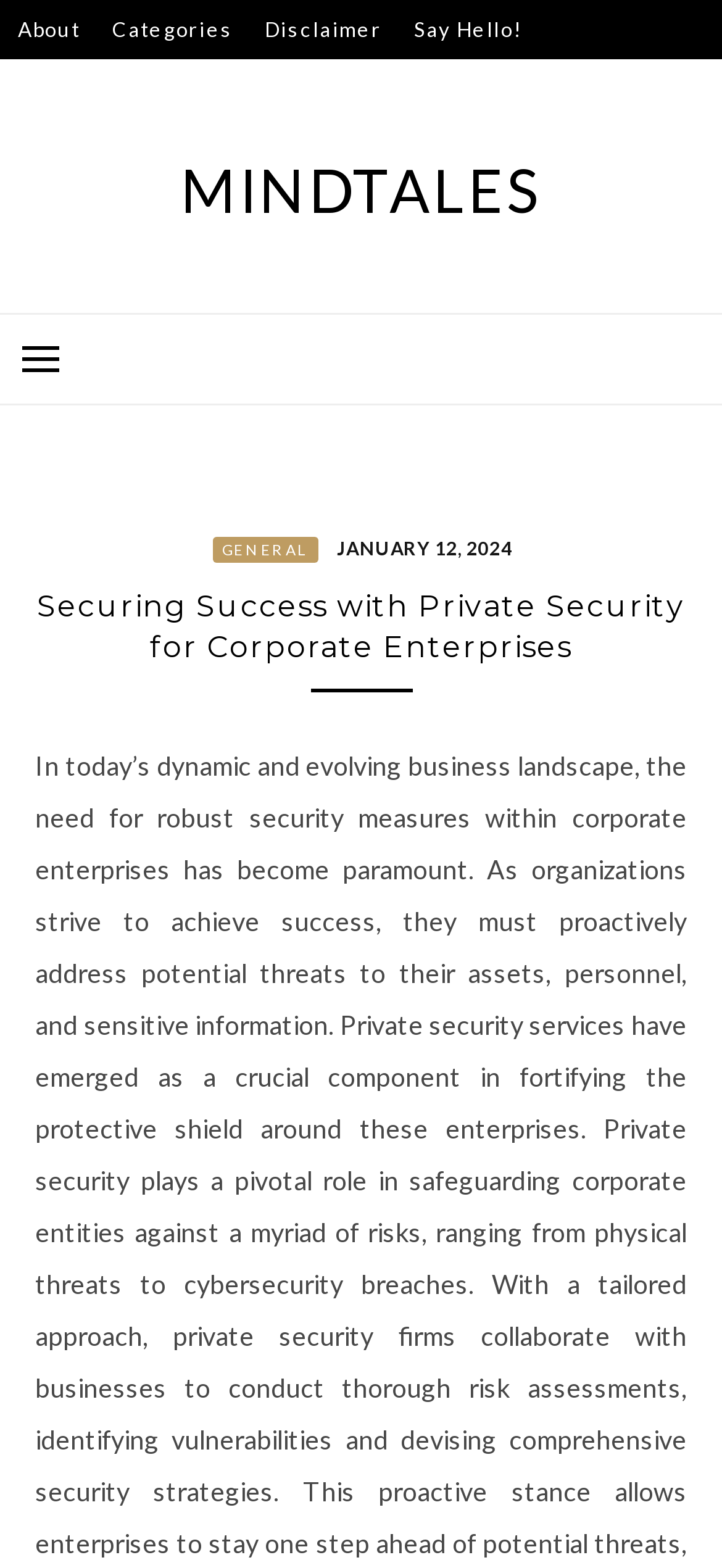Identify the bounding box coordinates for the element you need to click to achieve the following task: "expand menu". Provide the bounding box coordinates as four float numbers between 0 and 1, in the form [left, top, right, bottom].

[0.0, 0.201, 0.113, 0.255]